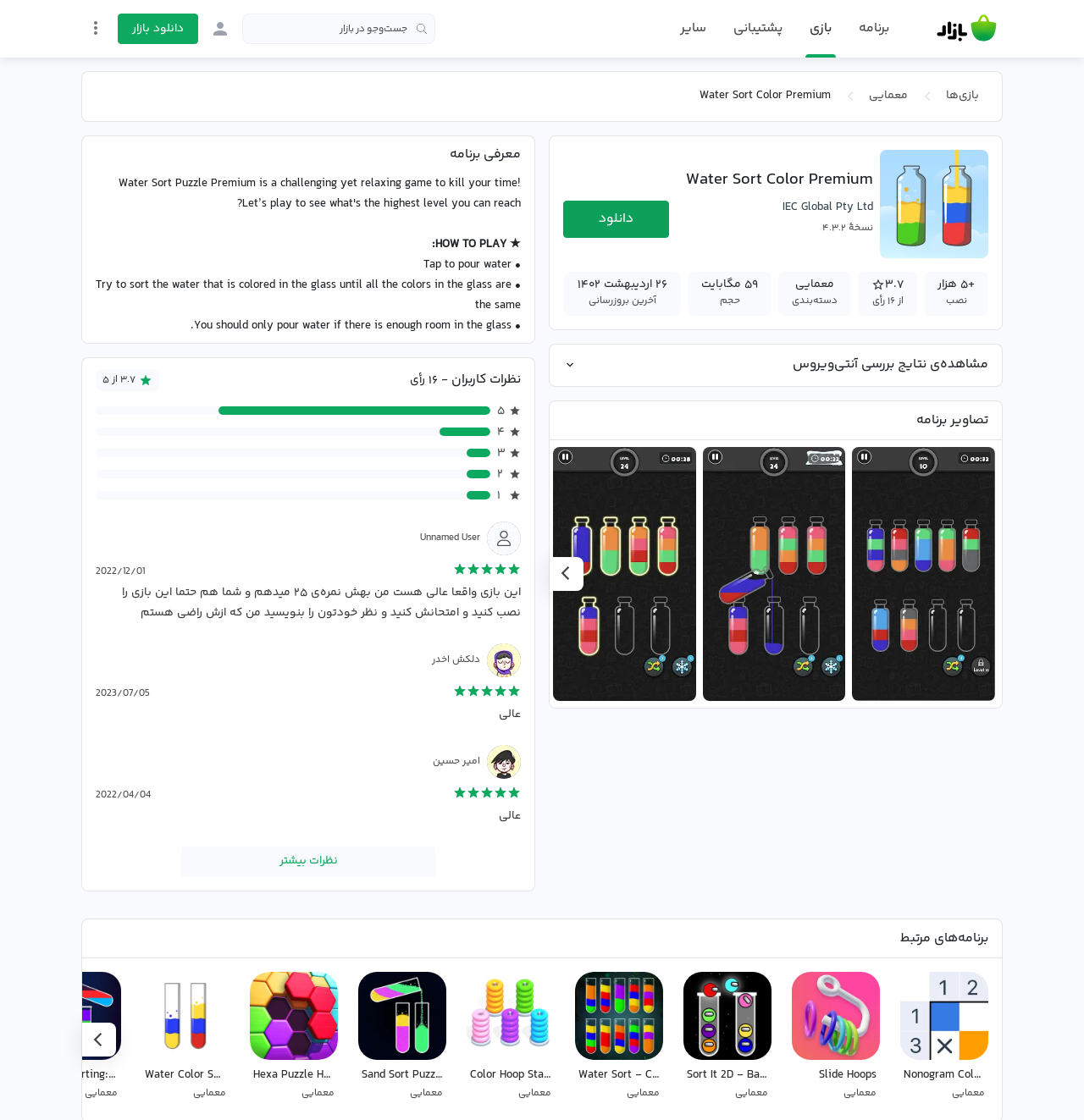Please provide the bounding box coordinate of the region that matches the element description: معمایی. Coordinates should be in the format (top-left x, top-left y, bottom-right x, bottom-right y) and all values should be between 0 and 1.

[0.793, 0.076, 0.846, 0.096]